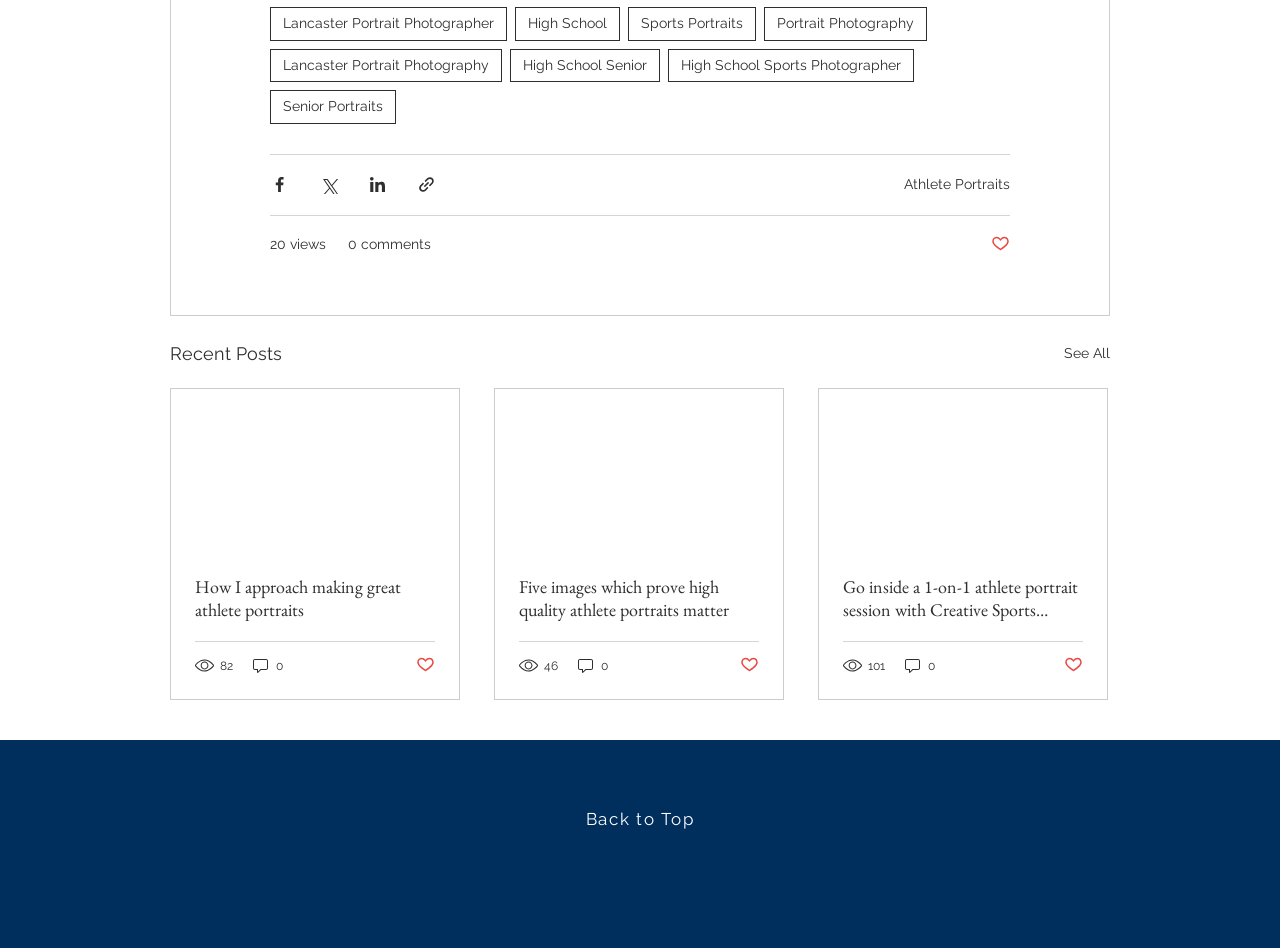Provide the bounding box coordinates of the area you need to click to execute the following instruction: "Click on the 'Lancaster Portrait Photographer' link".

[0.211, 0.007, 0.396, 0.043]